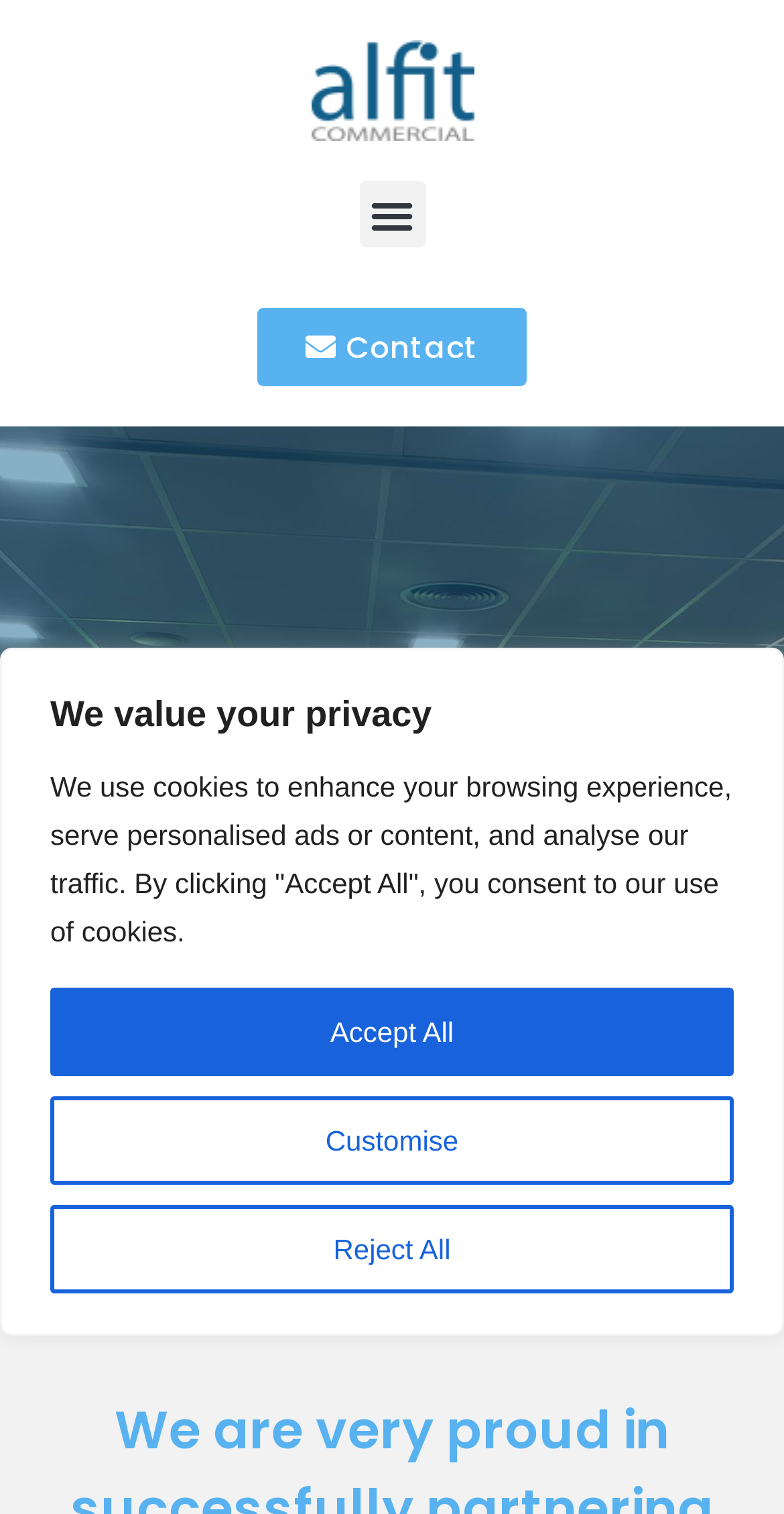What is the theme of this website?
Use the screenshot to answer the question with a single word or phrase.

Commercial